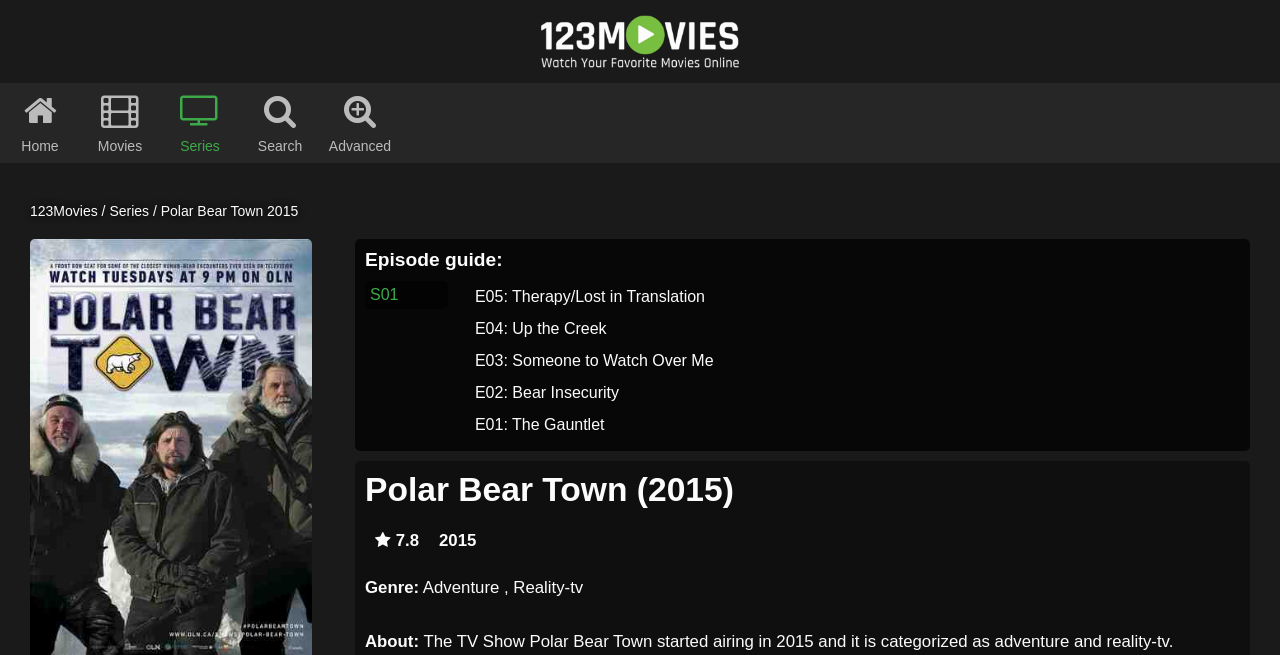Find the bounding box coordinates for the element that must be clicked to complete the instruction: "View episode guide". The coordinates should be four float numbers between 0 and 1, indicated as [left, top, right, bottom].

[0.285, 0.38, 0.393, 0.412]